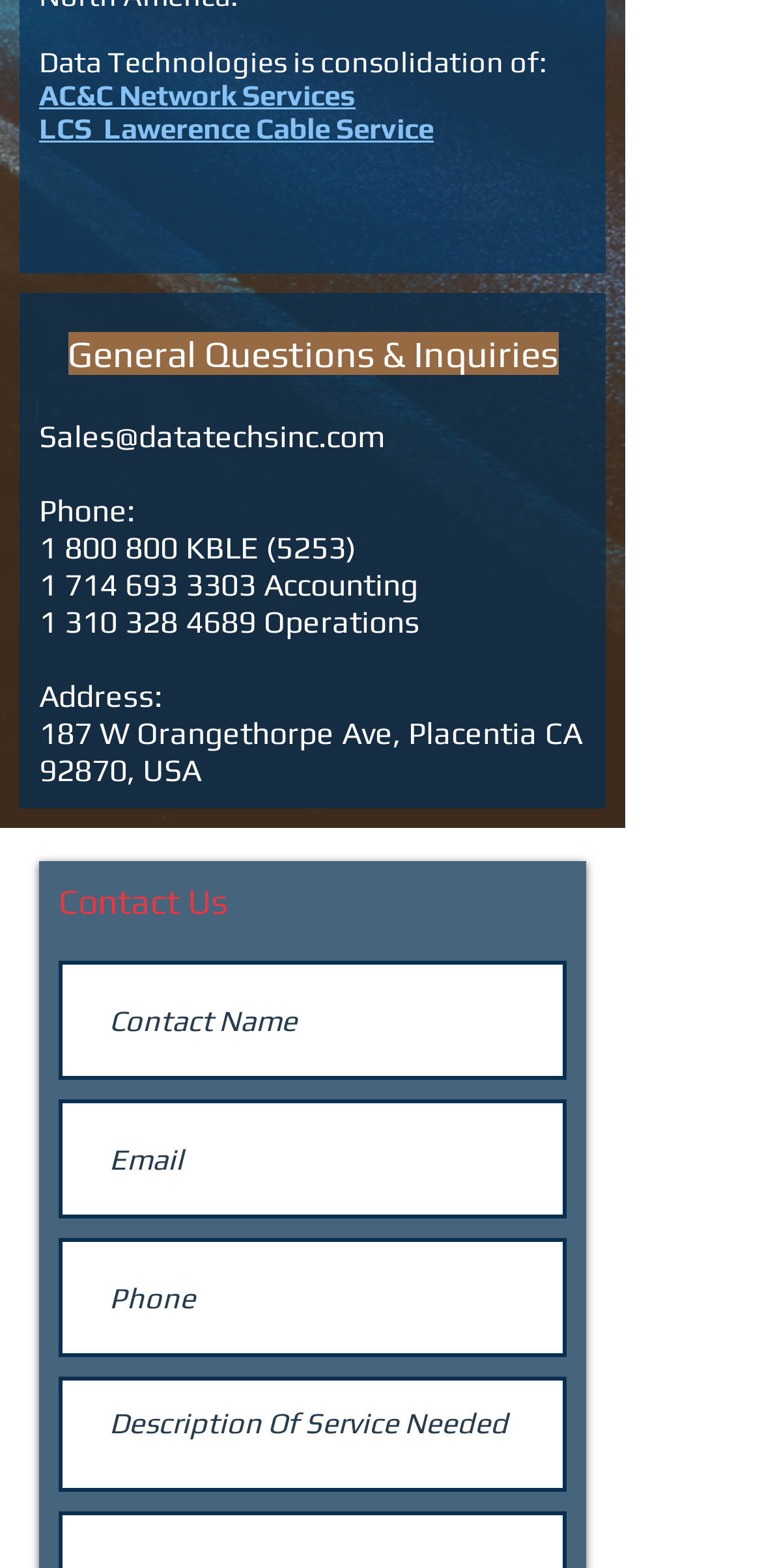Bounding box coordinates are to be given in the format (top-left x, top-left y, bottom-right x, bottom-right y). All values must be floating point numbers between 0 and 1. Provide the bounding box coordinate for the UI element described as: aria-label="Contact Name" name="contact-name" placeholder="Contact Name"

[0.077, 0.613, 0.744, 0.689]